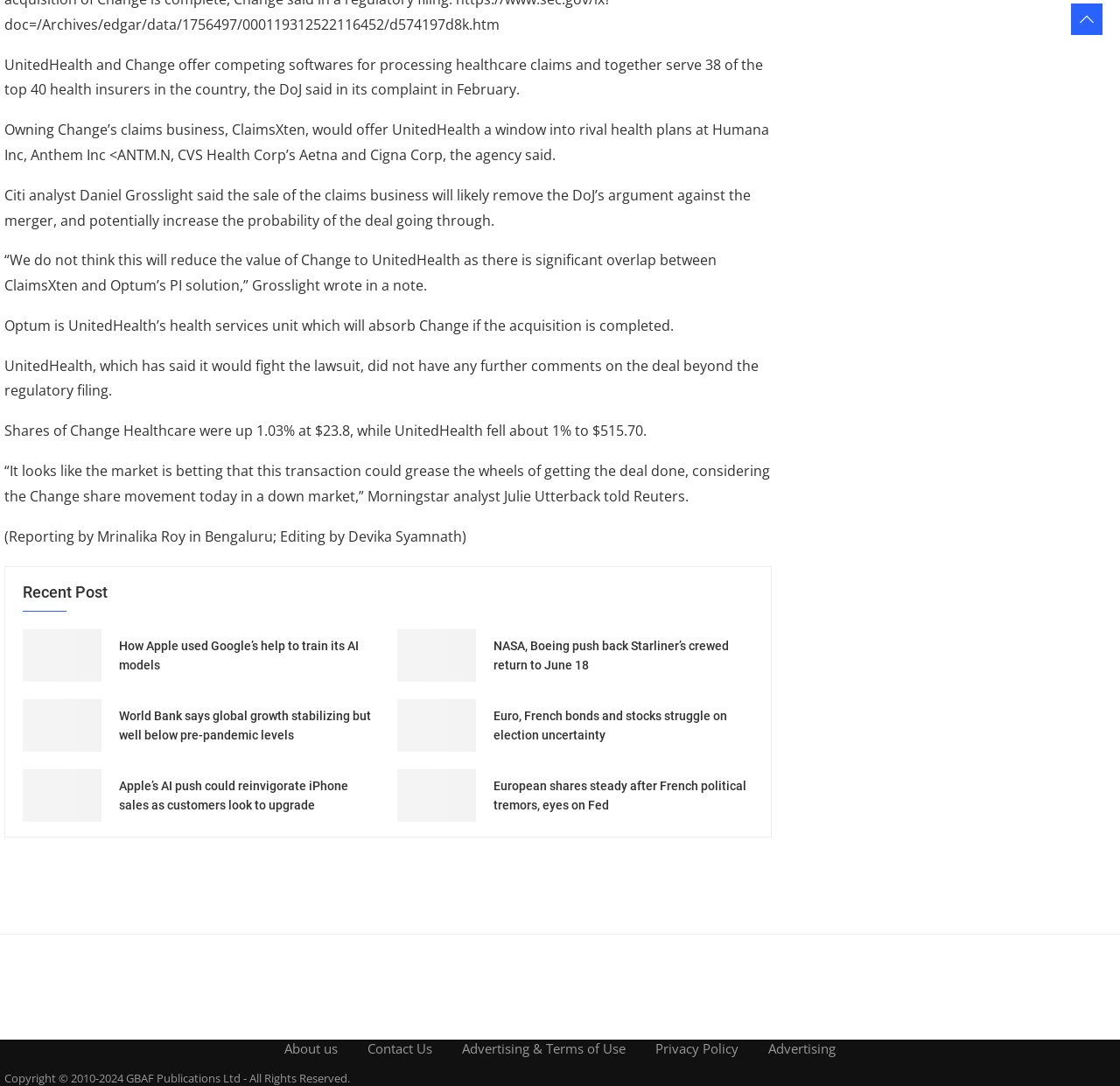Extract the bounding box coordinates for the described element: "Advertising & Terms of Use". The coordinates should be represented as four float numbers between 0 and 1: [left, top, right, bottom].

[0.412, 0.957, 0.559, 0.973]